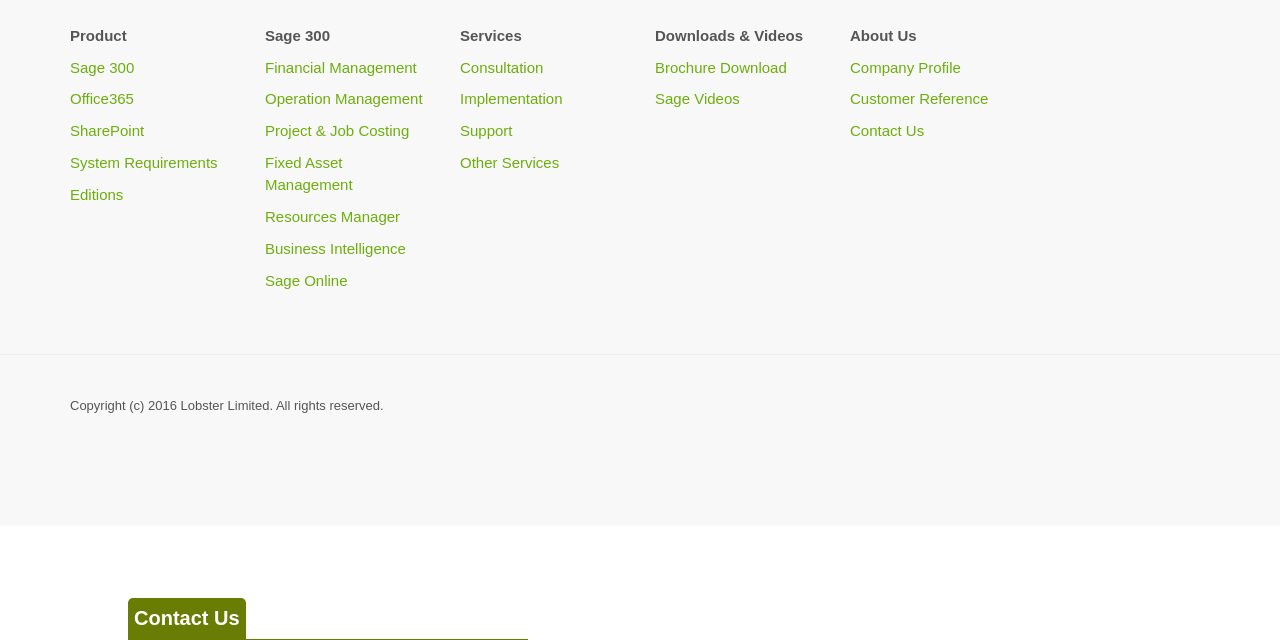Locate the UI element that matches the description Other Services in the webpage screenshot. Return the bounding box coordinates in the format (top-left x, top-left y, bottom-right x, bottom-right y), with values ranging from 0 to 1.

[0.359, 0.241, 0.437, 0.268]